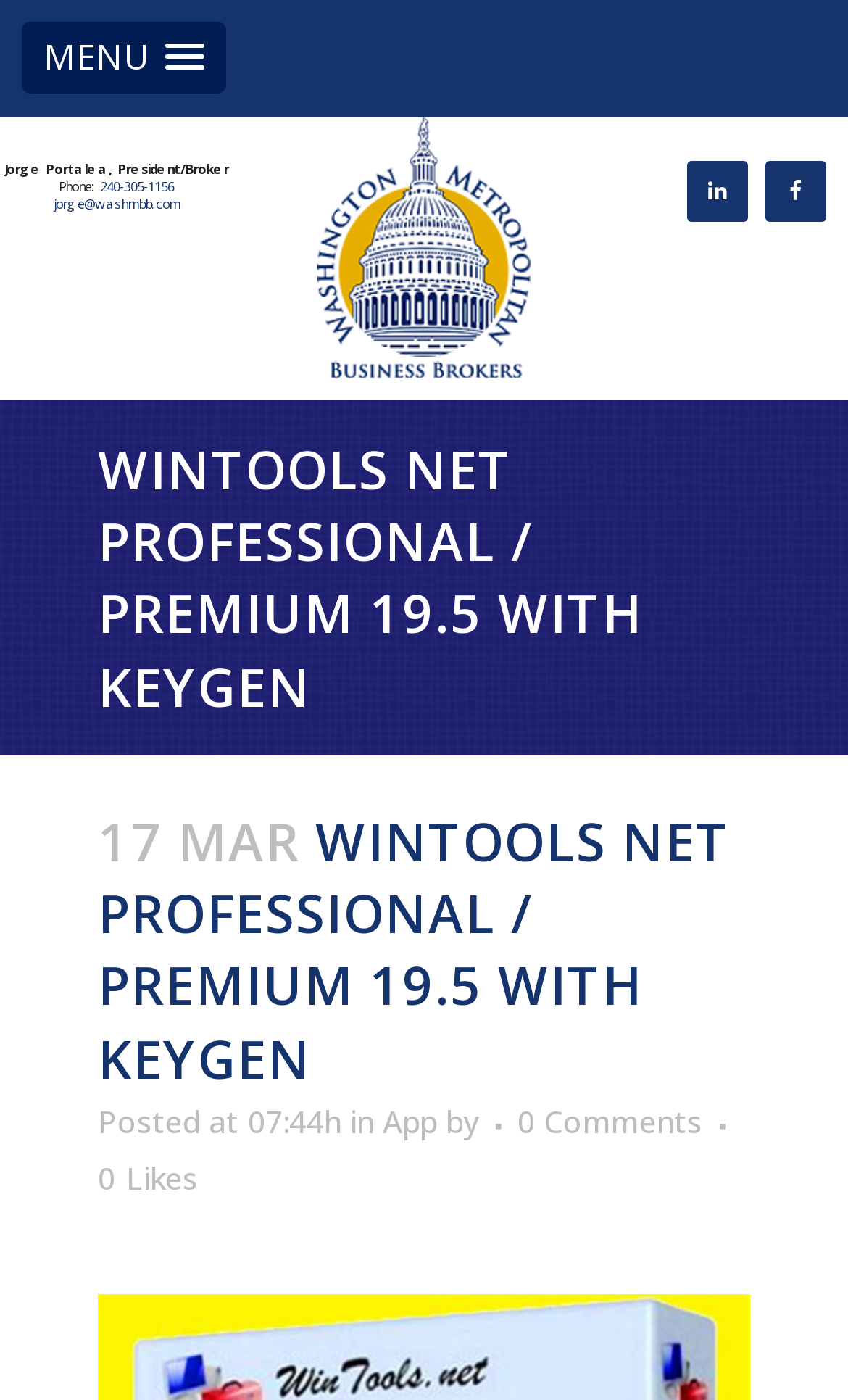Pinpoint the bounding box coordinates of the area that should be clicked to complete the following instruction: "View the App page". The coordinates must be given as four float numbers between 0 and 1, i.e., [left, top, right, bottom].

[0.451, 0.786, 0.515, 0.815]